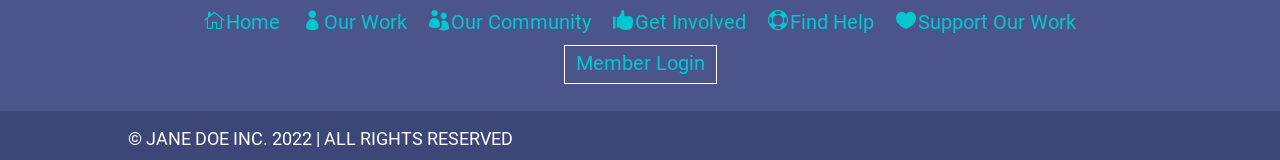What is the copyright information?
Please provide a comprehensive answer to the question based on the webpage screenshot.

The copyright information is 'JANE DOE INC. 2022' because the StaticText element at the bottom of the webpage with the text '© JANE DOE INC. 2022 | ALL RIGHTS RESERVED' and its bounding box coordinates [0.1, 0.801, 0.401, 0.933] indicate its position at the bottom of the webpage, suggesting it is the copyright information.